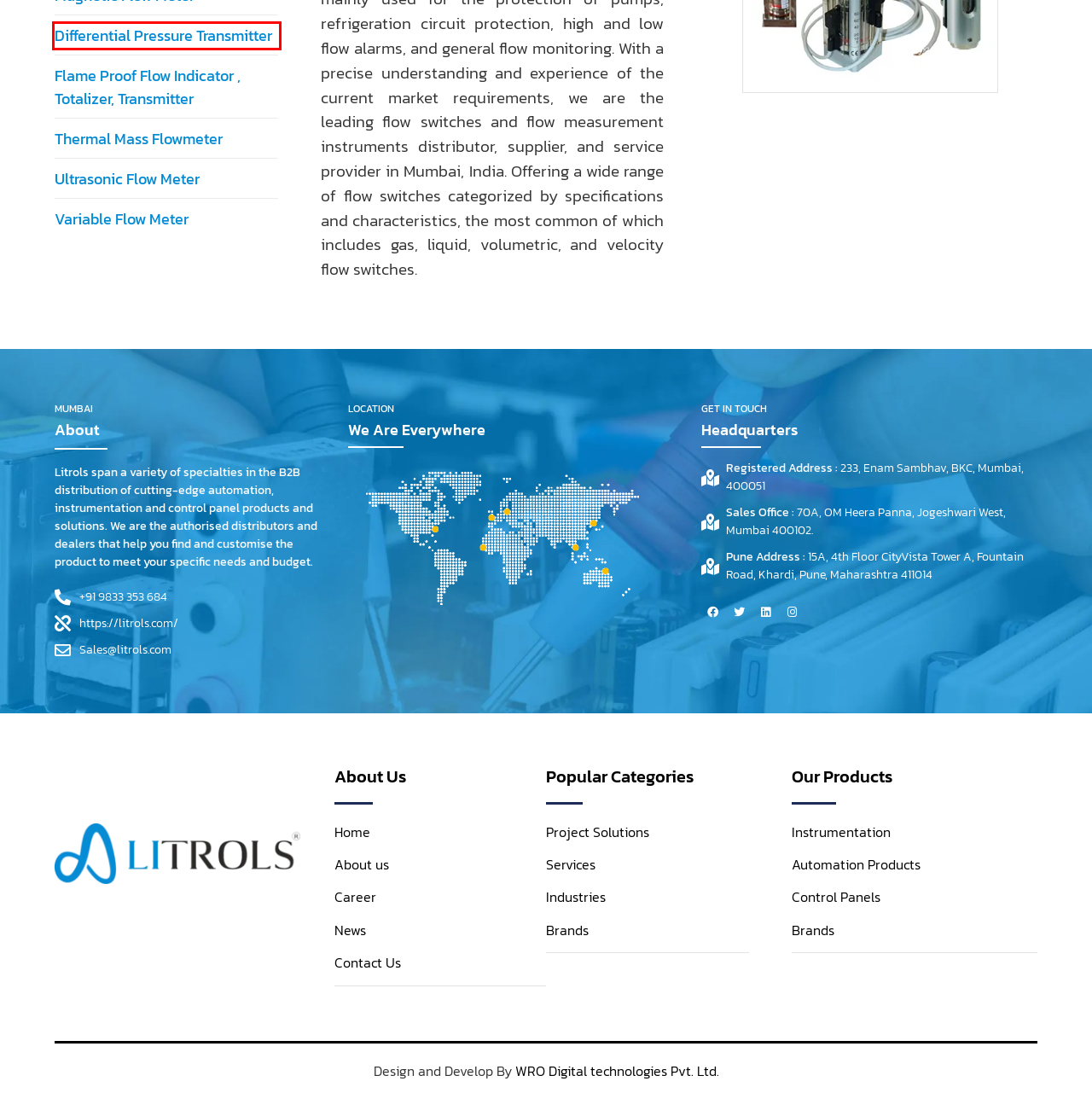Examine the screenshot of a webpage with a red bounding box around a UI element. Your task is to identify the webpage description that best corresponds to the new webpage after clicking the specified element. The given options are:
A. Calibration - Litrols
B. Variable Flow Meter - Litrols
C. Digital Marketing Agency in Navi Mumbai , India | We Rank One
D. Flame Proof Flow Indicator,Totalizer Transmitter - Litrols
E. ABB Distributors in India | Dealers | Litrols
F. Litrols - Process Control Instrument Suppliers in India
G. Coriolis Mass Flow Meter - Litrols
H. Differential Pressure Transmitter - Litrols

H